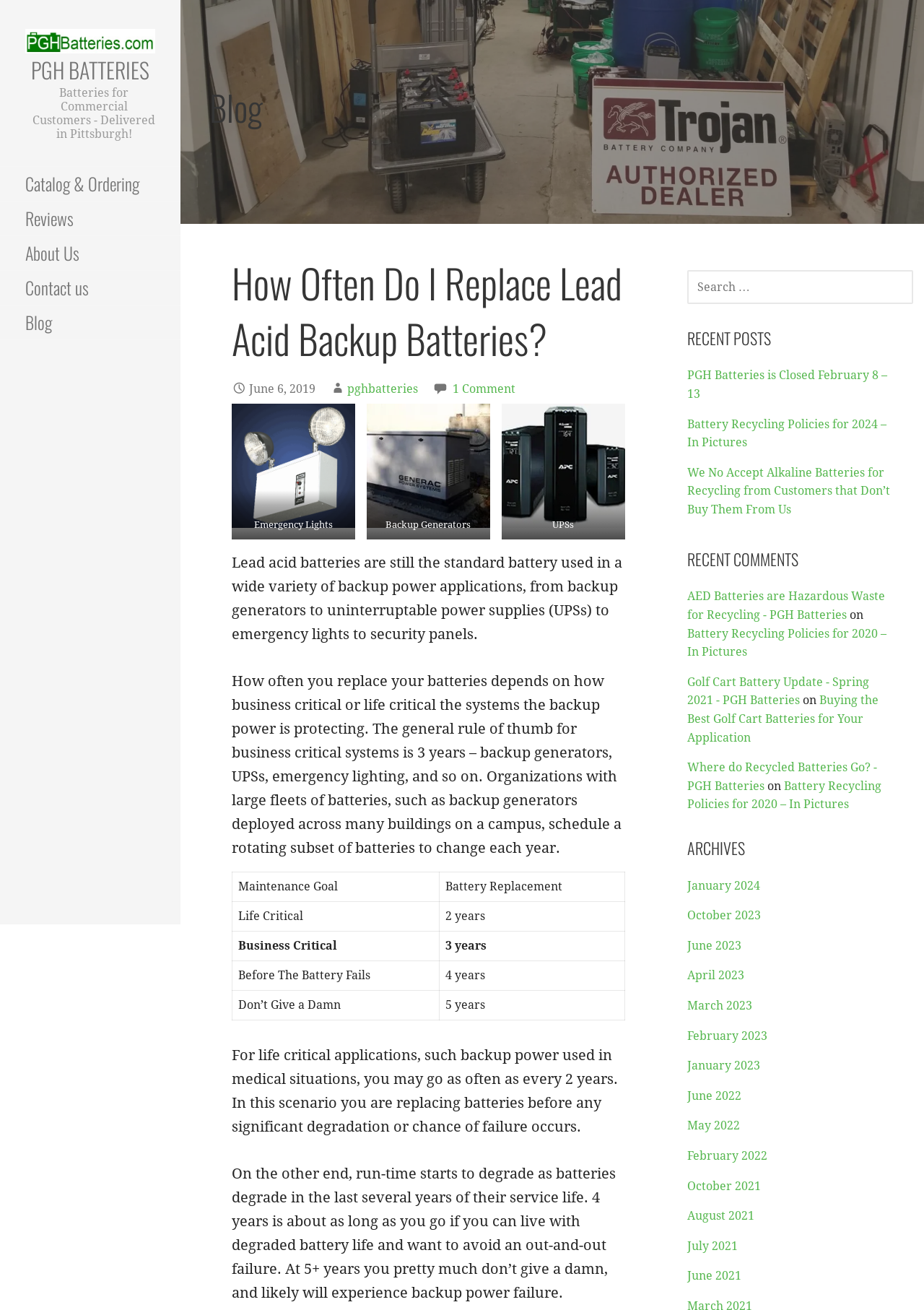Locate the coordinates of the bounding box for the clickable region that fulfills this instruction: "Read the 'How Often Do I Replace Lead Acid Backup Batteries?' blog post".

[0.251, 0.194, 0.676, 0.279]